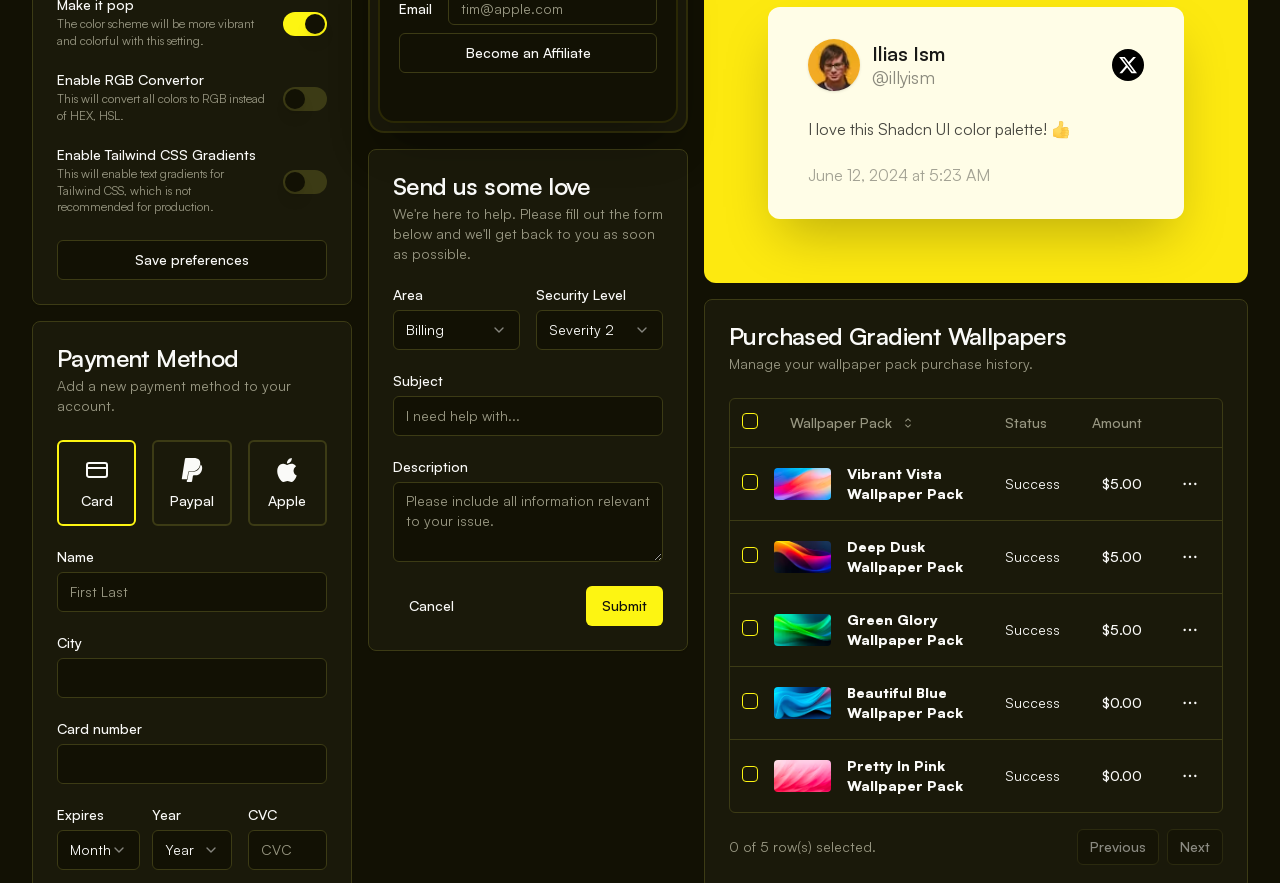What is the purpose of the 'Save preferences' button?
Using the image as a reference, answer with just one word or a short phrase.

Save preferences